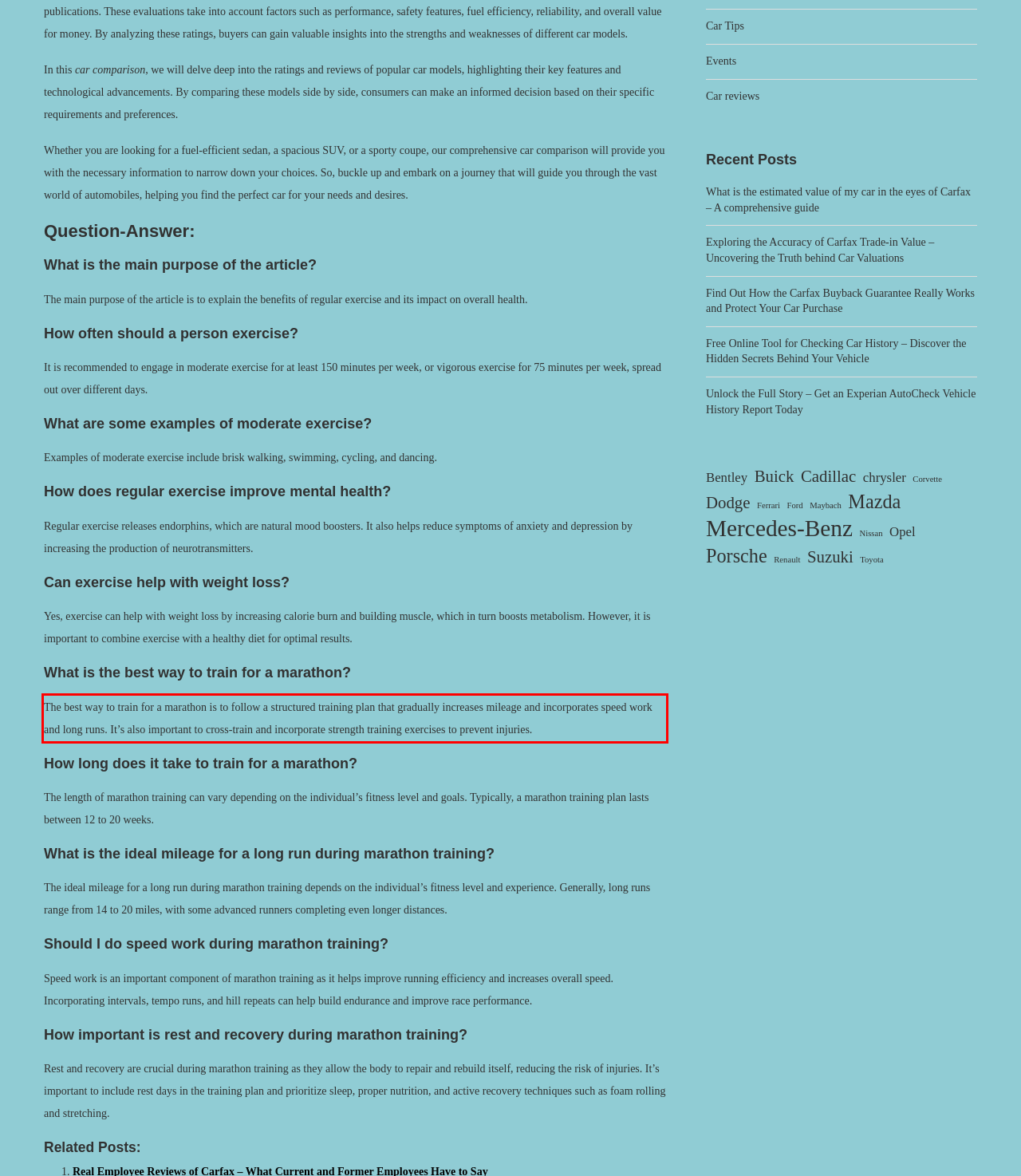Your task is to recognize and extract the text content from the UI element enclosed in the red bounding box on the webpage screenshot.

The best way to train for a marathon is to follow a structured training plan that gradually increases mileage and incorporates speed work and long runs. It’s also important to cross-train and incorporate strength training exercises to prevent injuries.